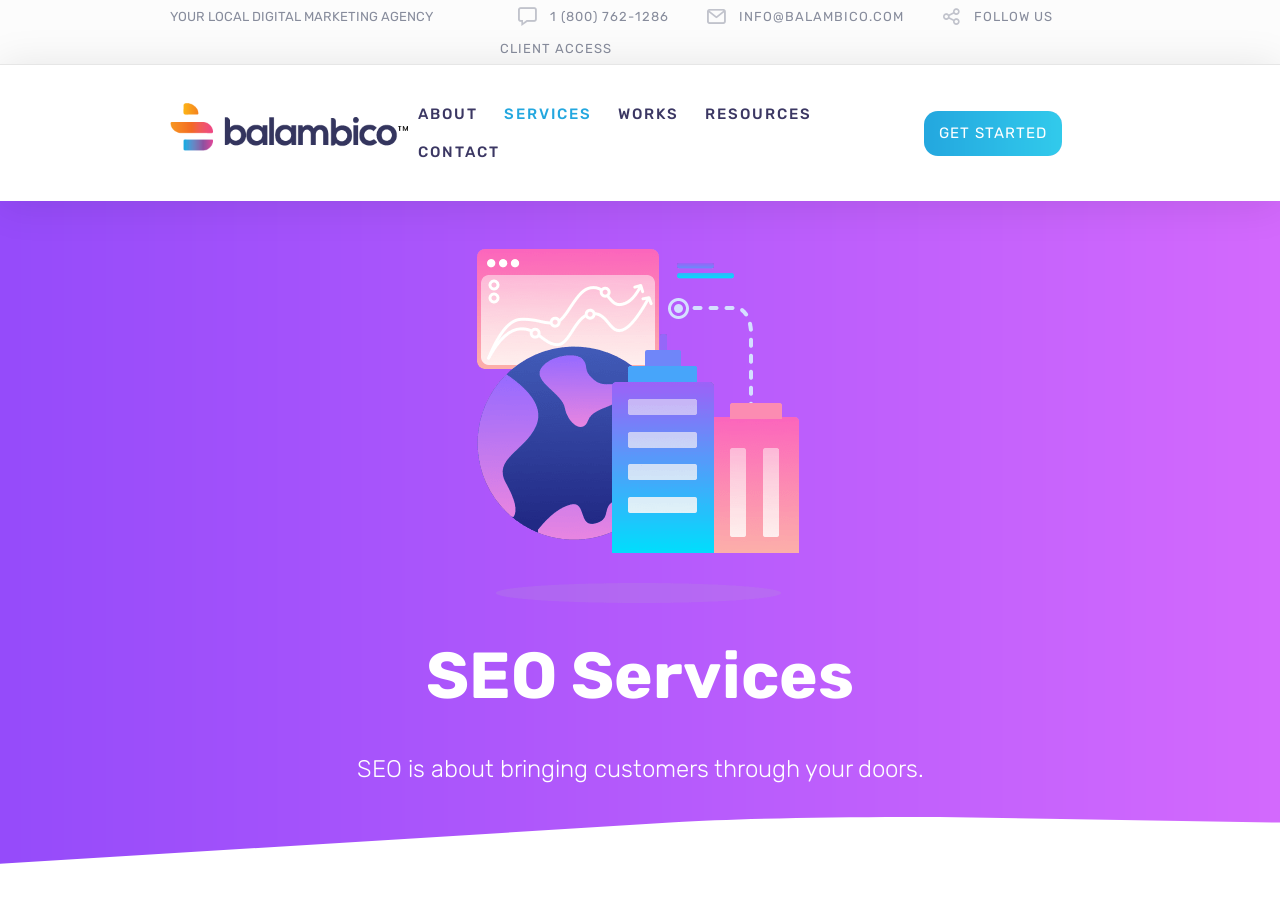Identify the bounding box coordinates for the UI element described as: "Client Access". The coordinates should be provided as four floats between 0 and 1: [left, top, right, bottom].

[0.391, 0.044, 0.478, 0.063]